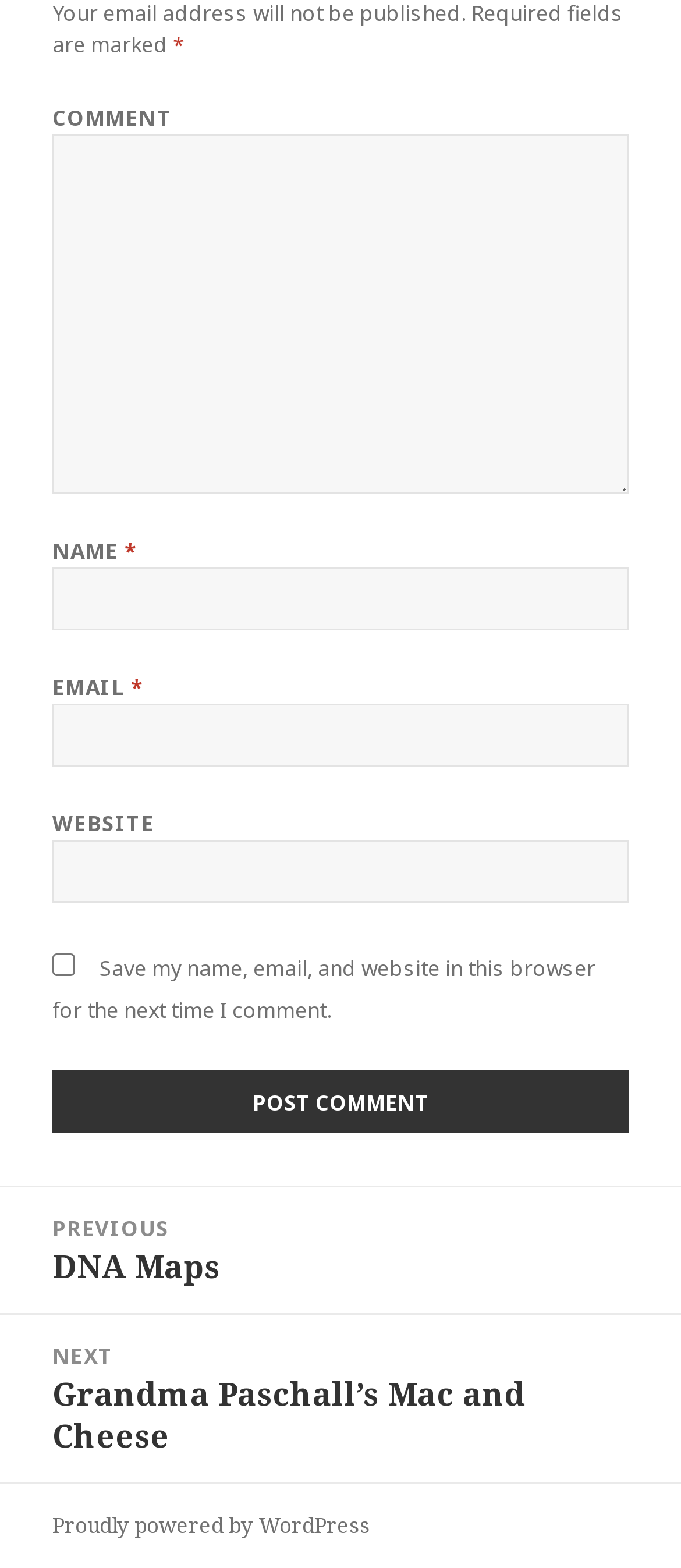Please find the bounding box coordinates of the section that needs to be clicked to achieve this instruction: "Type your name".

[0.077, 0.362, 0.923, 0.402]